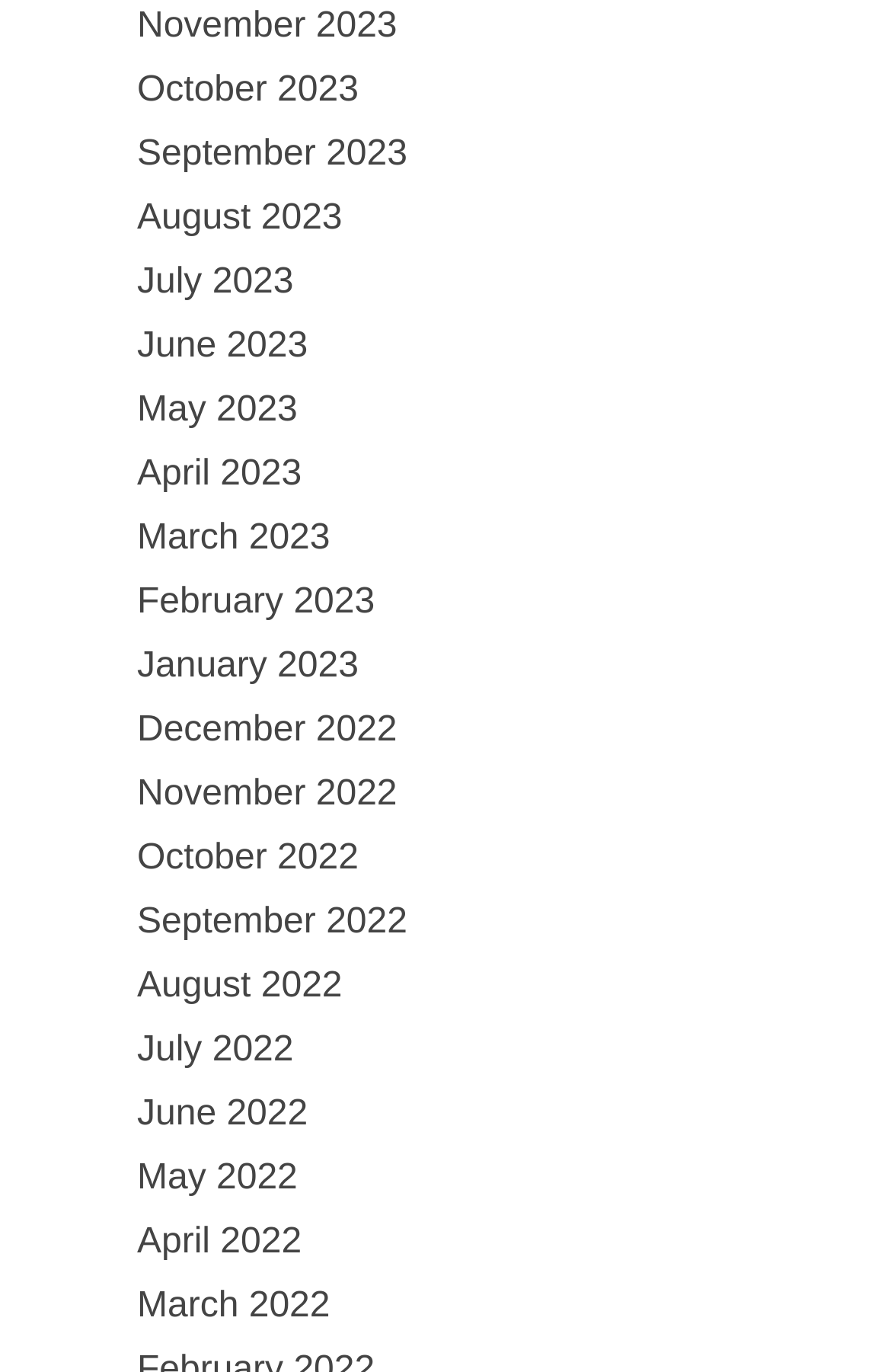How many links are on the webpage?
Please provide a single word or phrase as the answer based on the screenshot.

24